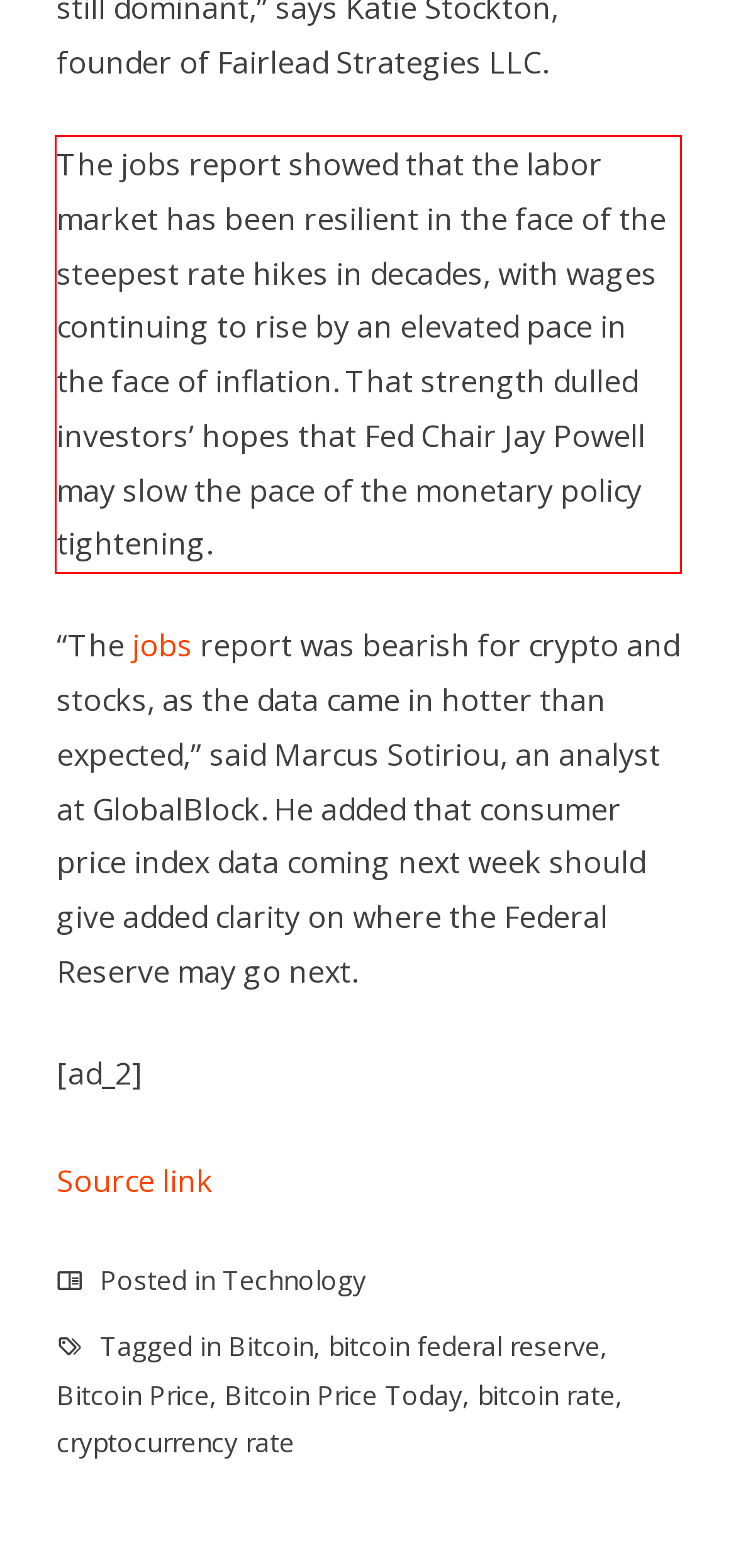Identify the text inside the red bounding box in the provided webpage screenshot and transcribe it.

The jobs report showed that the labor market has been resilient in the face of the steepest rate hikes in decades, with wages continuing to rise by an elevated pace in the face of inflation. That strength dulled investors’ hopes that Fed Chair Jay Powell may slow the pace of the monetary policy tightening.